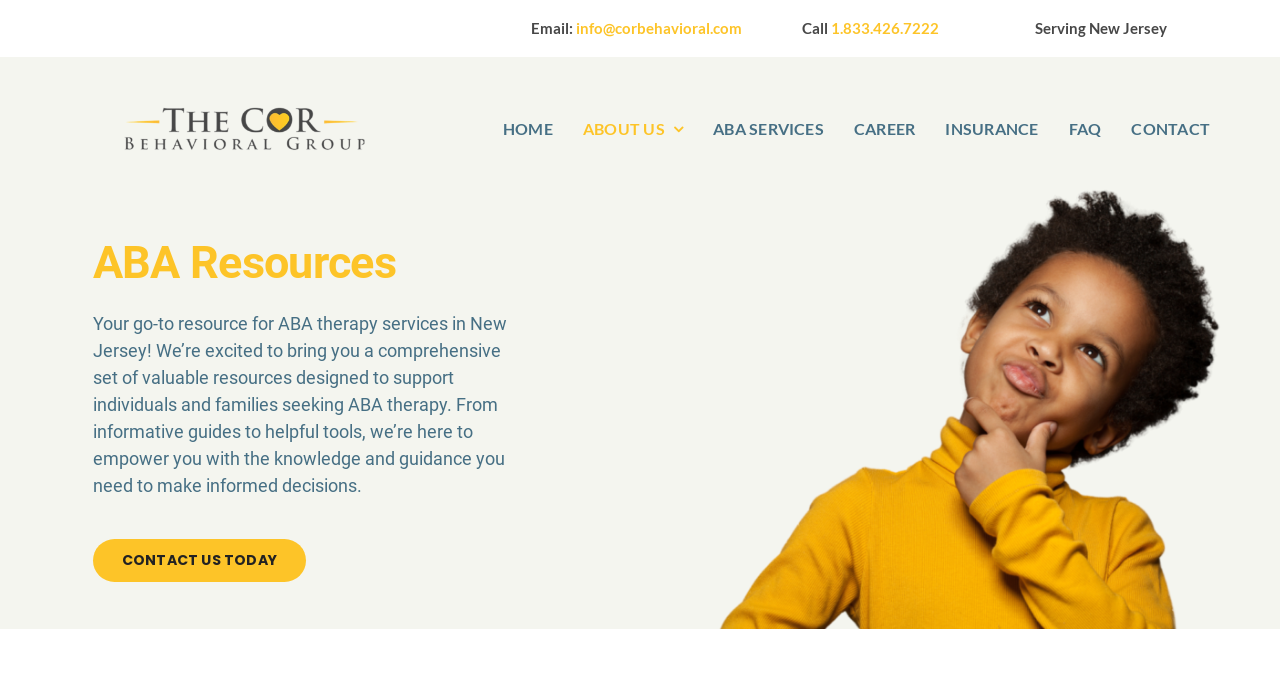Give an extensive and precise description of the webpage.

The webpage is about ABA Resources, a go-to resource for ABA therapy services in New Jersey. At the top, there is a header section with contact information, including an email address and a phone number. To the right of the contact information is a section that reads "Serving New Jersey". 

Below the header section, there is a navigation menu with 7 links: HOME, ABOUT US, ABA SERVICES, CAREER, INSURANCE, FAQ, and CONTACT. 

On the left side of the page, there is a prominent heading that reads "ABA Resources". Below the heading, there is a paragraph of text that describes the purpose of the webpage, which is to provide valuable resources to support individuals and families seeking ABA therapy. 

At the bottom of the page, there is a call-to-action link that reads "CONTACT US TODAY".